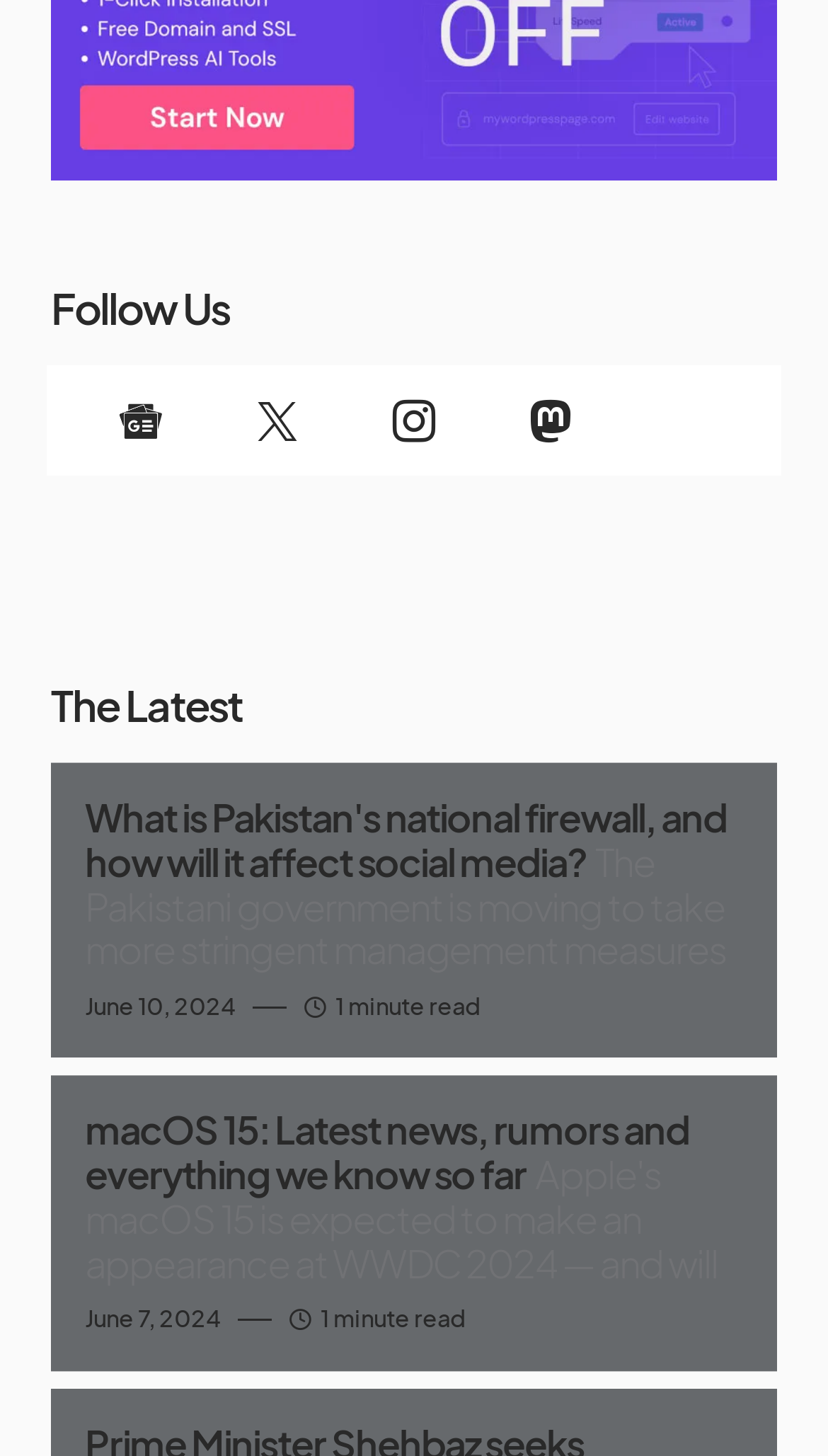Respond to the following question with a brief word or phrase:
How many articles are listed on the webpage?

2